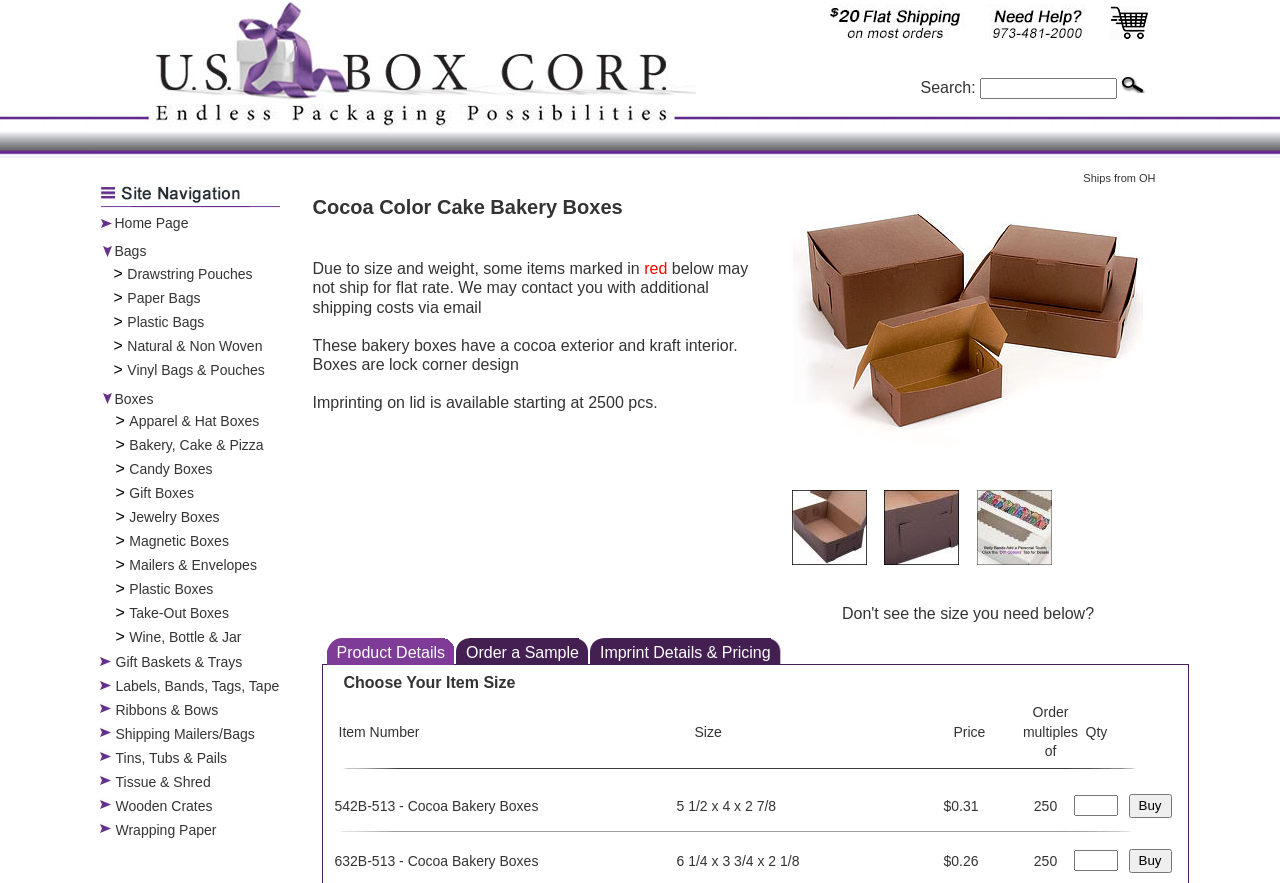Using the description "How To", locate and provide the bounding box of the UI element.

None